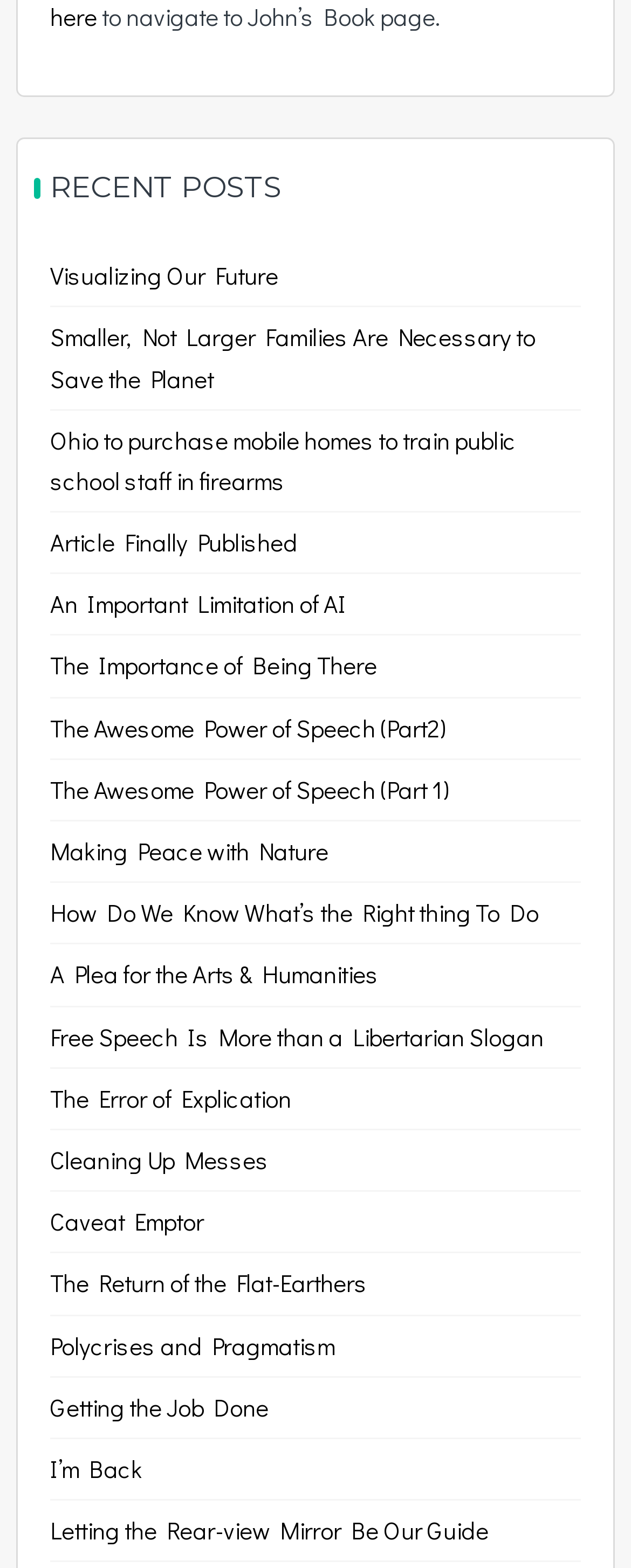Pinpoint the bounding box coordinates for the area that should be clicked to perform the following instruction: "read the article 'Visualizing Our Future'".

[0.079, 0.165, 0.441, 0.186]